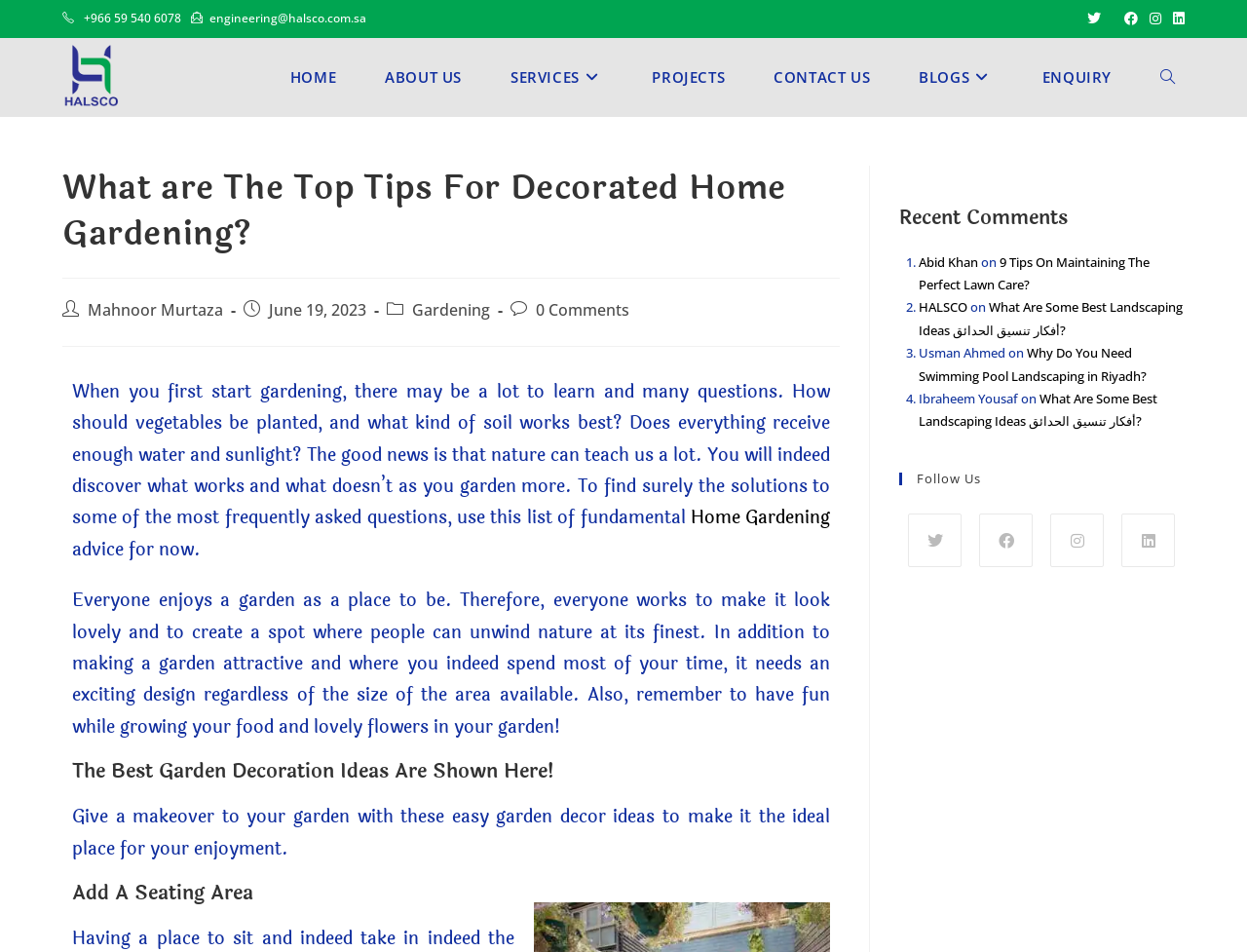Refer to the image and answer the question with as much detail as possible: What is the title of the first section in the article?

The title of the first section in the article is determined by the heading element with the text 'The Best Garden Decoration Ideas Are Shown Here!' and a bounding box coordinate of [0.058, 0.801, 0.666, 0.821]. This heading is located above the section content.